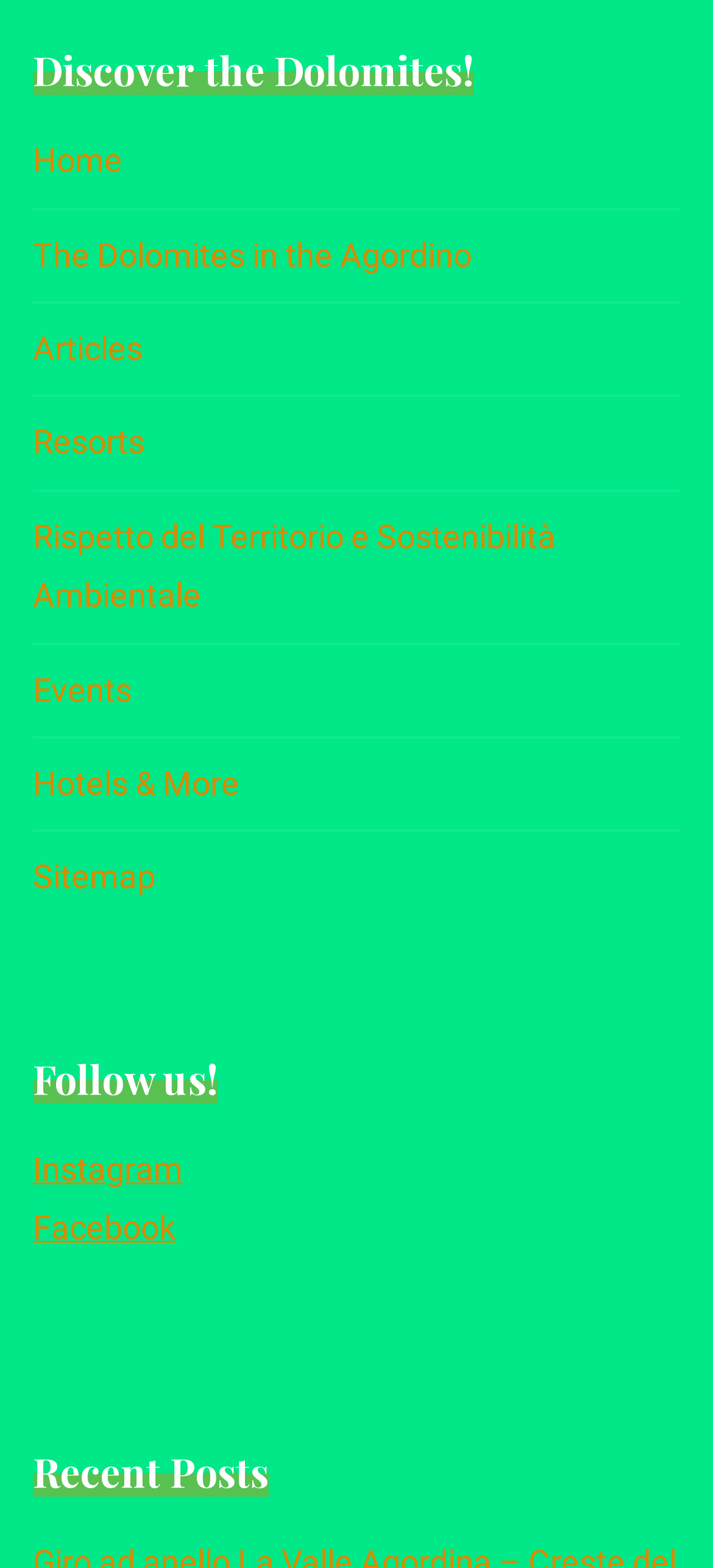Indicate the bounding box coordinates of the clickable region to achieve the following instruction: "follow on Instagram."

[0.046, 0.733, 0.256, 0.757]